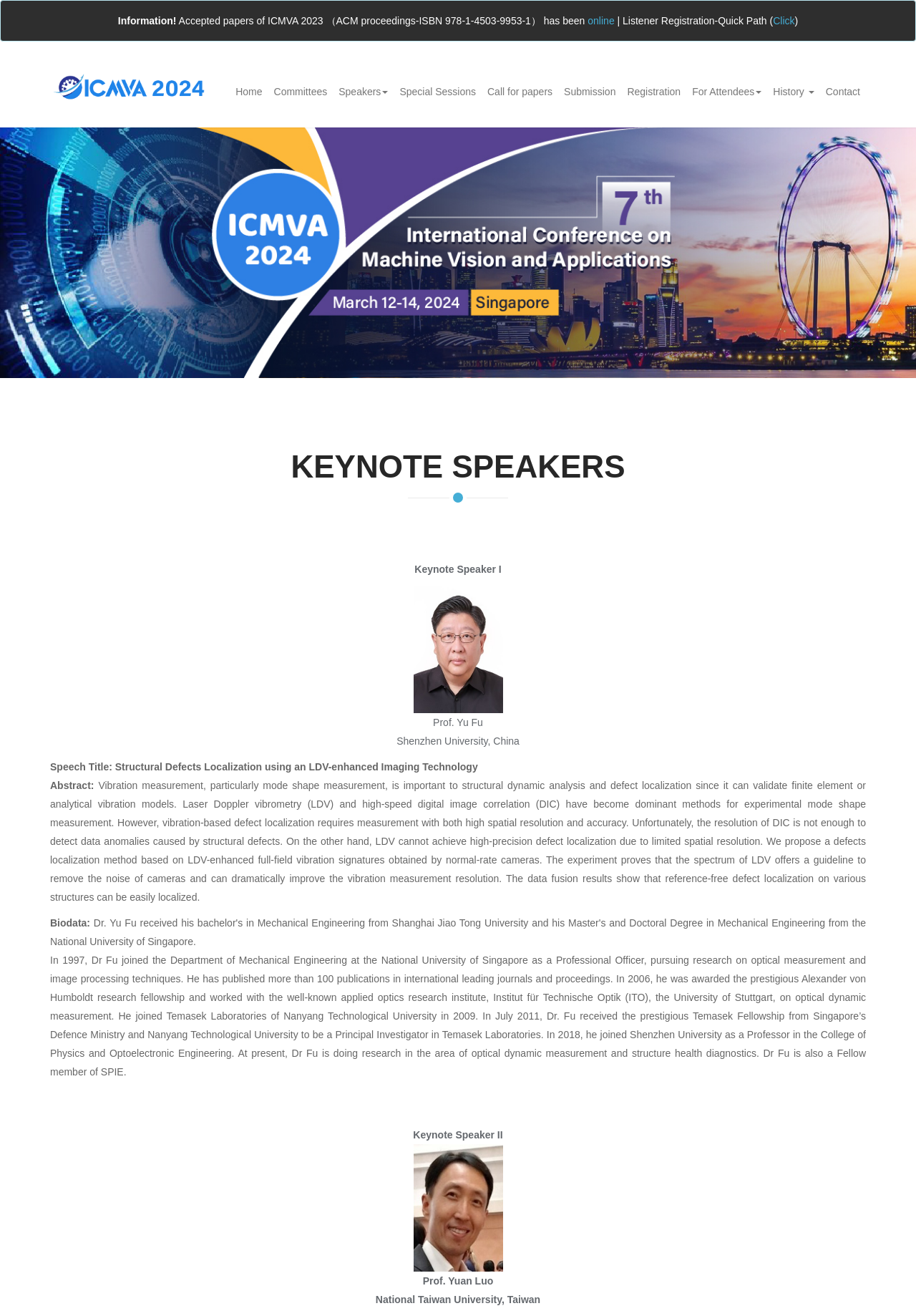Please determine the bounding box coordinates of the clickable area required to carry out the following instruction: "View Speakers". The coordinates must be four float numbers between 0 and 1, represented as [left, top, right, bottom].

[0.363, 0.042, 0.43, 0.097]